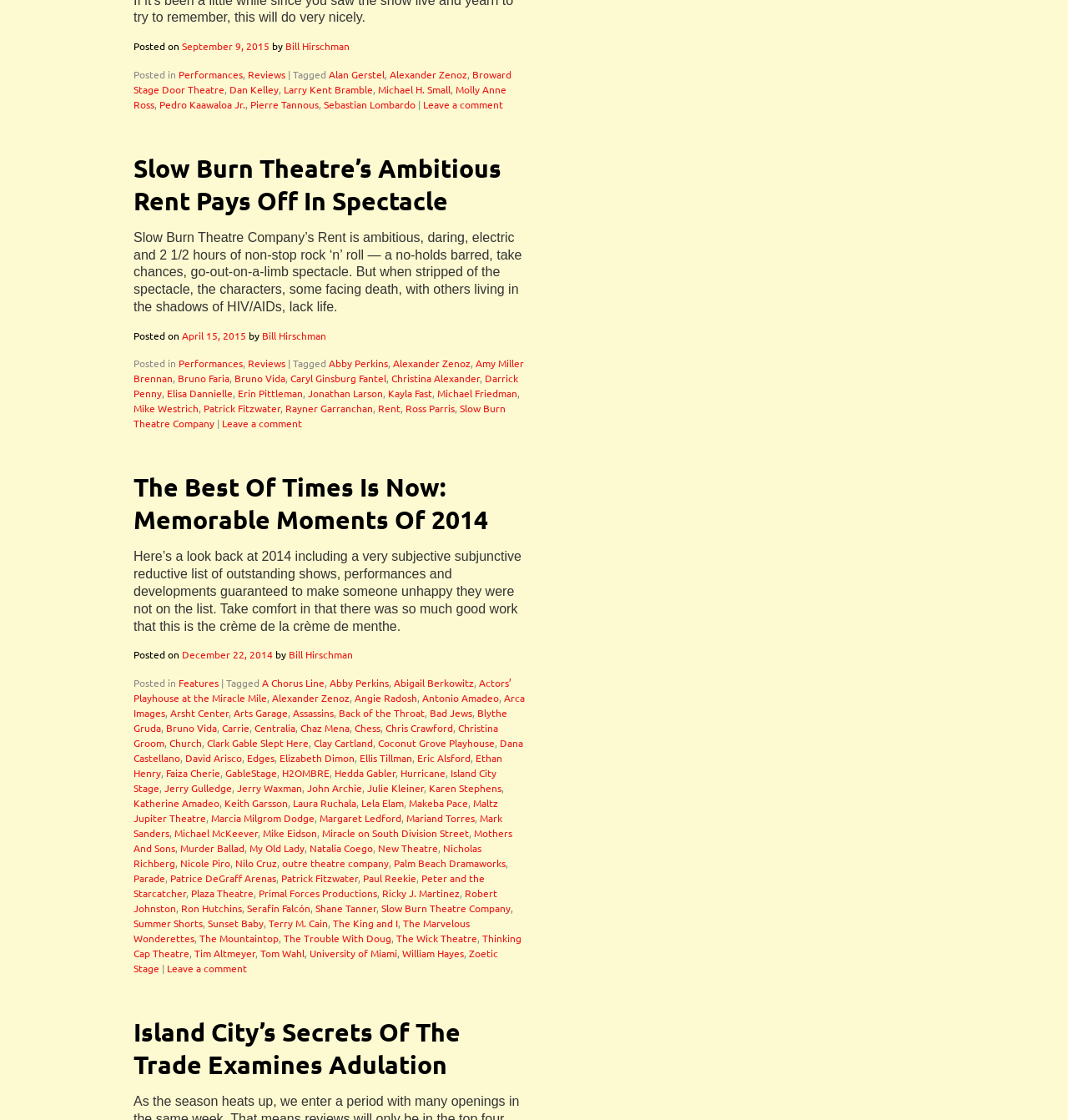What is the date of the post 'Slow Burn Theatre’s Ambitious Rent Pays Off In Spectacle'?
Please answer using one word or phrase, based on the screenshot.

September 9, 2015